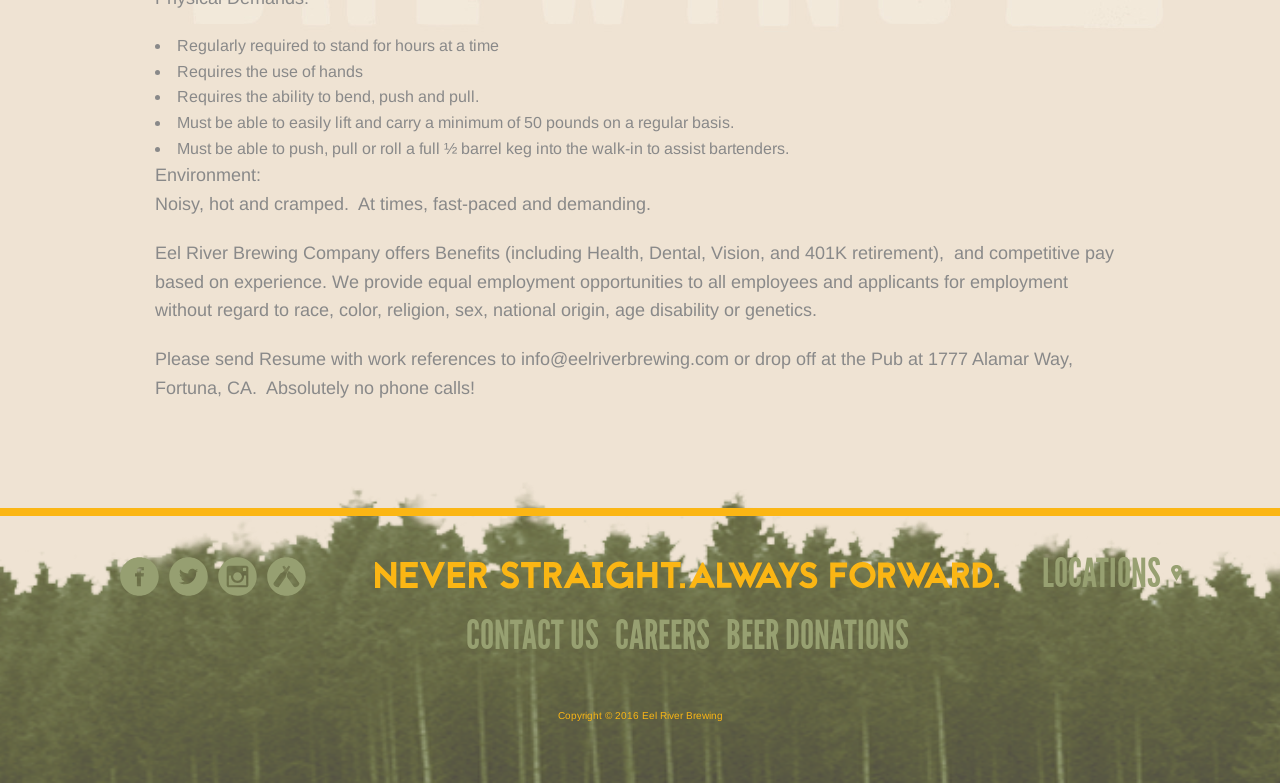What benefits does Eel River Brewing Company offer?
From the image, respond with a single word or phrase.

Health, Dental, Vision, and 401K